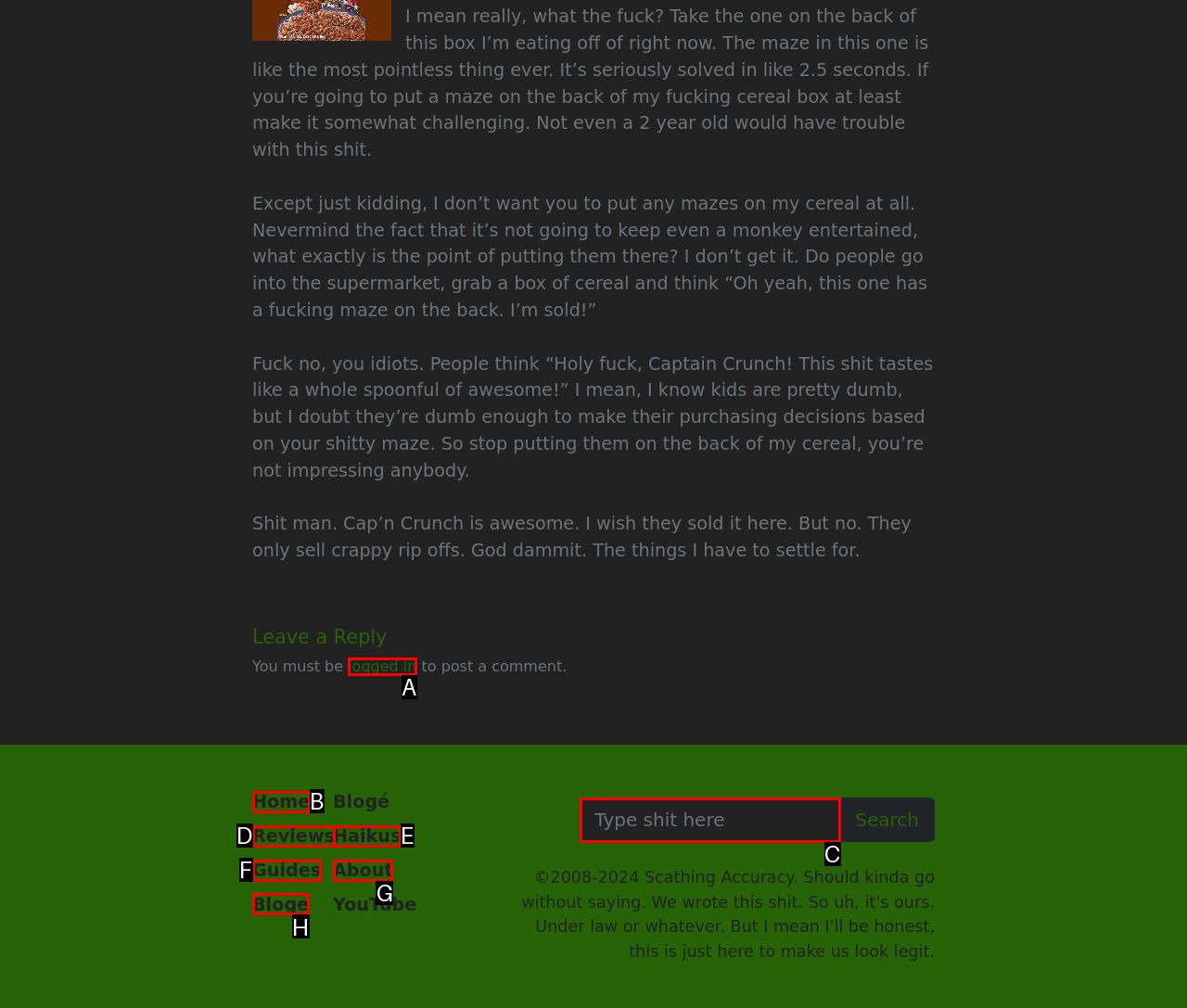Given the element description: logged in
Pick the letter of the correct option from the list.

A